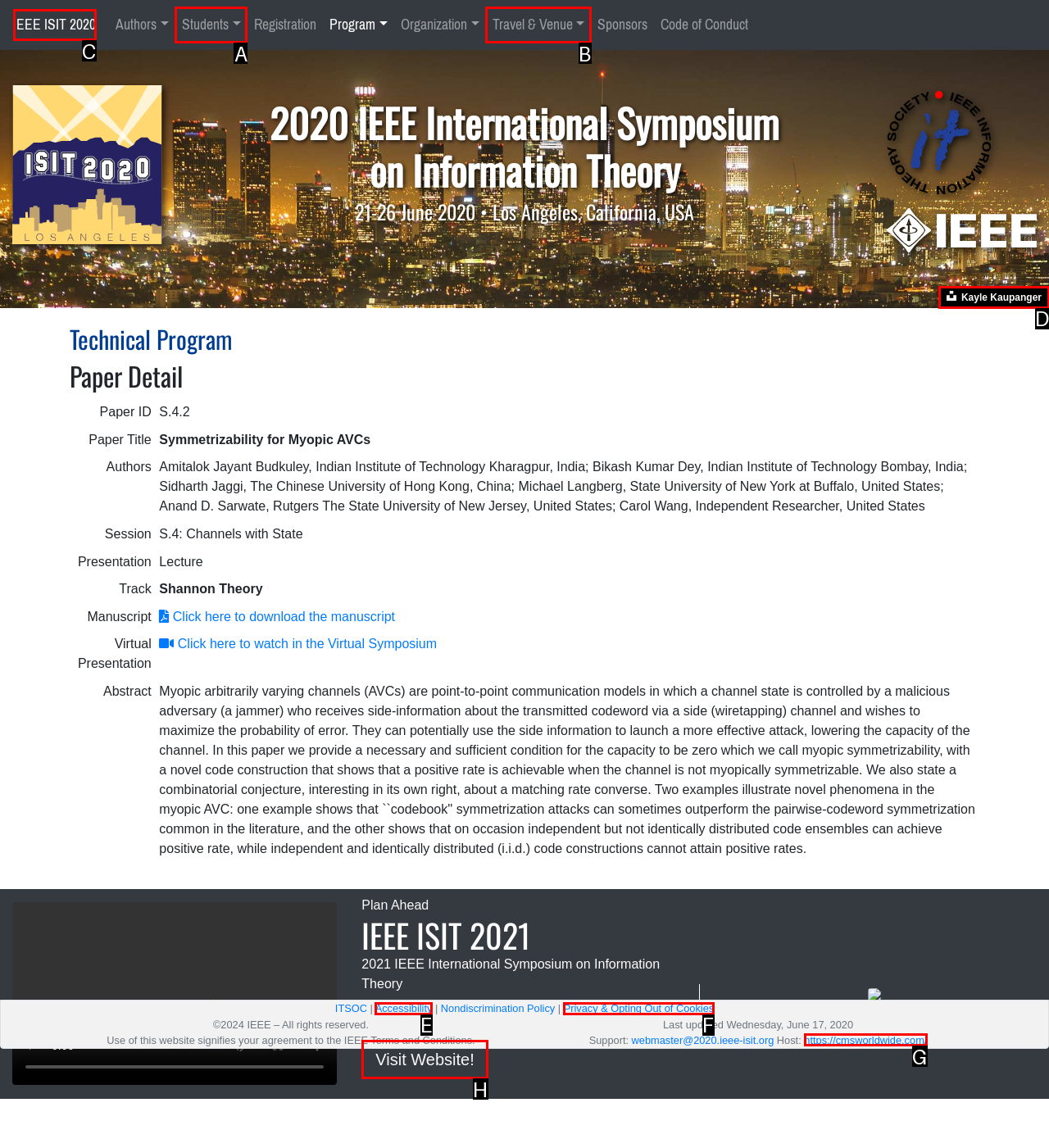Indicate which lettered UI element to click to fulfill the following task: Visit the IEEE ISIT 2021 website
Provide the letter of the correct option.

H